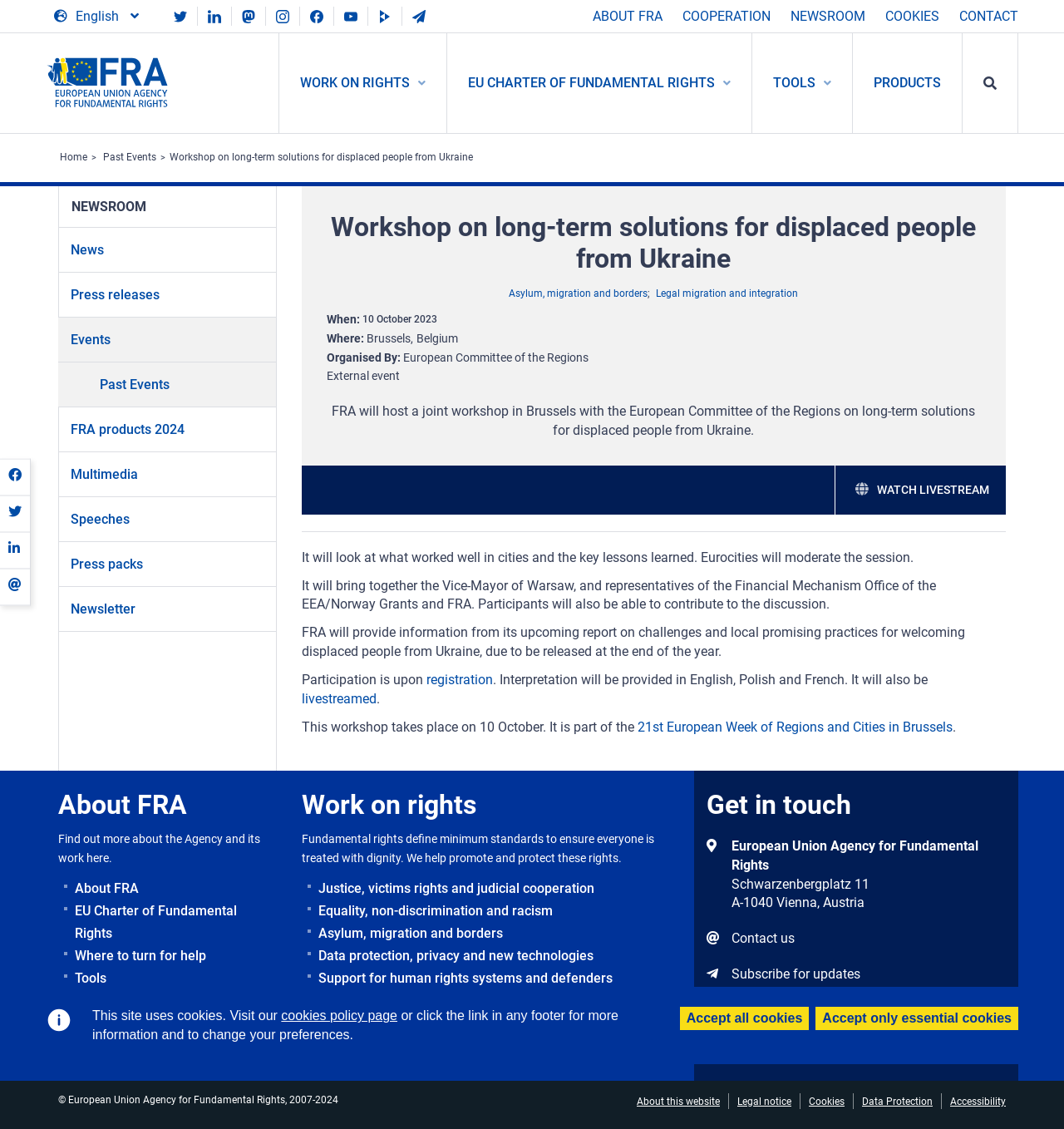Find the main header of the webpage and produce its text content.

Workshop on long-term solutions for displaced people from Ukraine